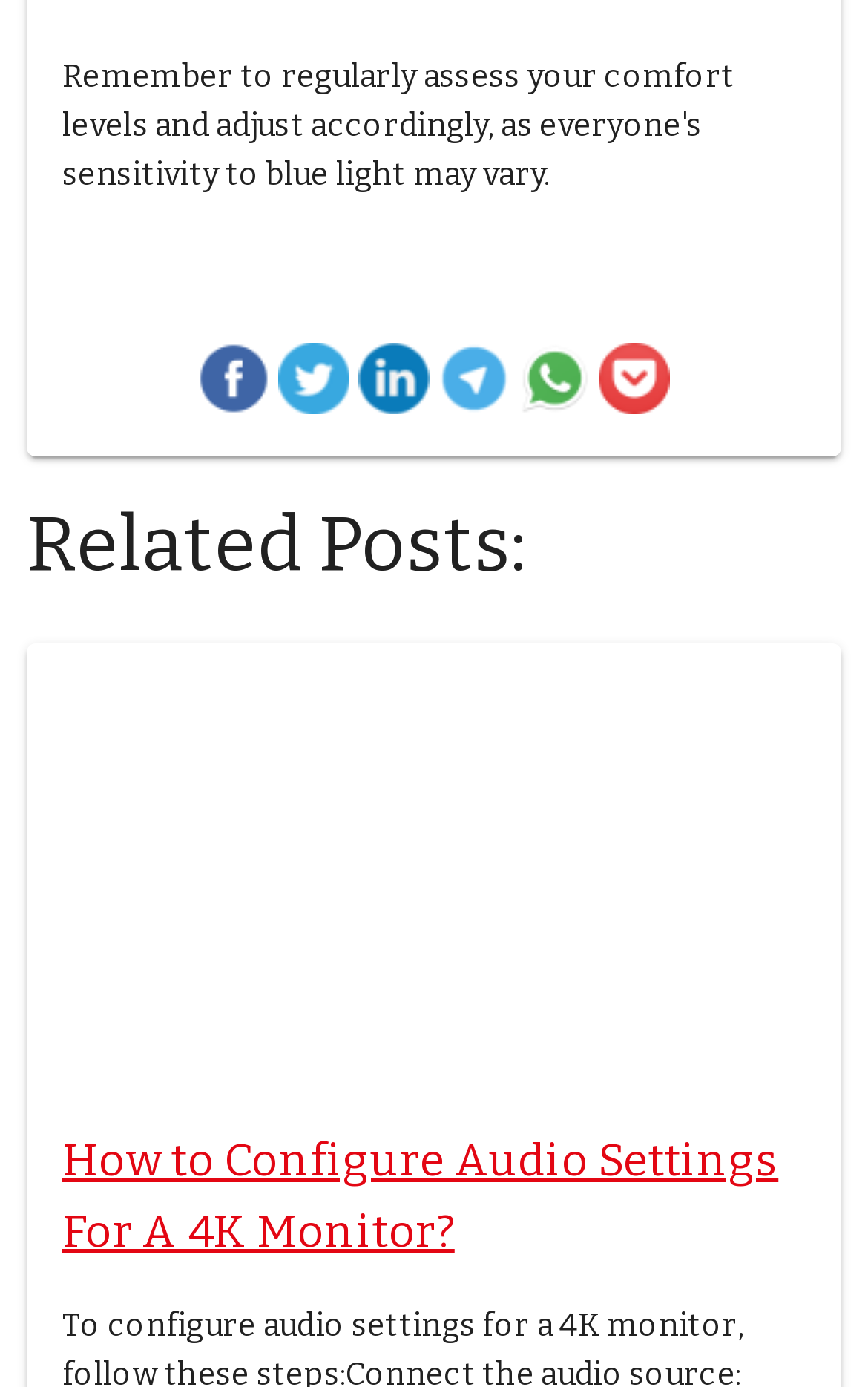How many social media links are there?
Use the information from the screenshot to give a comprehensive response to the question.

I counted the number of social media links by looking at the links with images of Facebook, Twitter, LinkedIn, Telegram, and Whatsapp. Each of these links has an image associated with it, and they are all located at the top of the page.